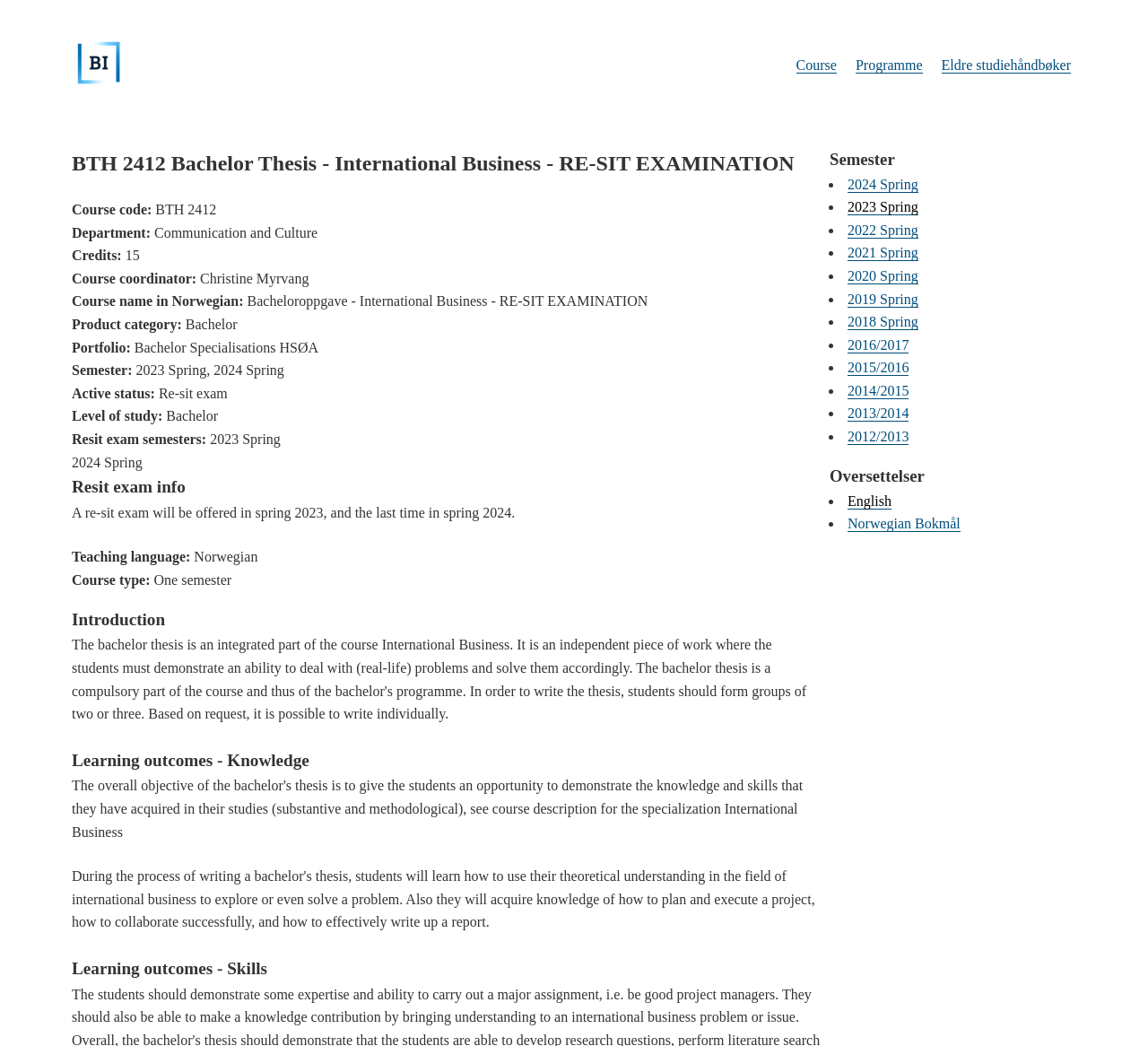What is the course code?
Carefully analyze the image and provide a detailed answer to the question.

The course code can be found in the section 'Course code:' which is located at the top of the webpage, below the header. The value of this field is 'BTH 2412'.